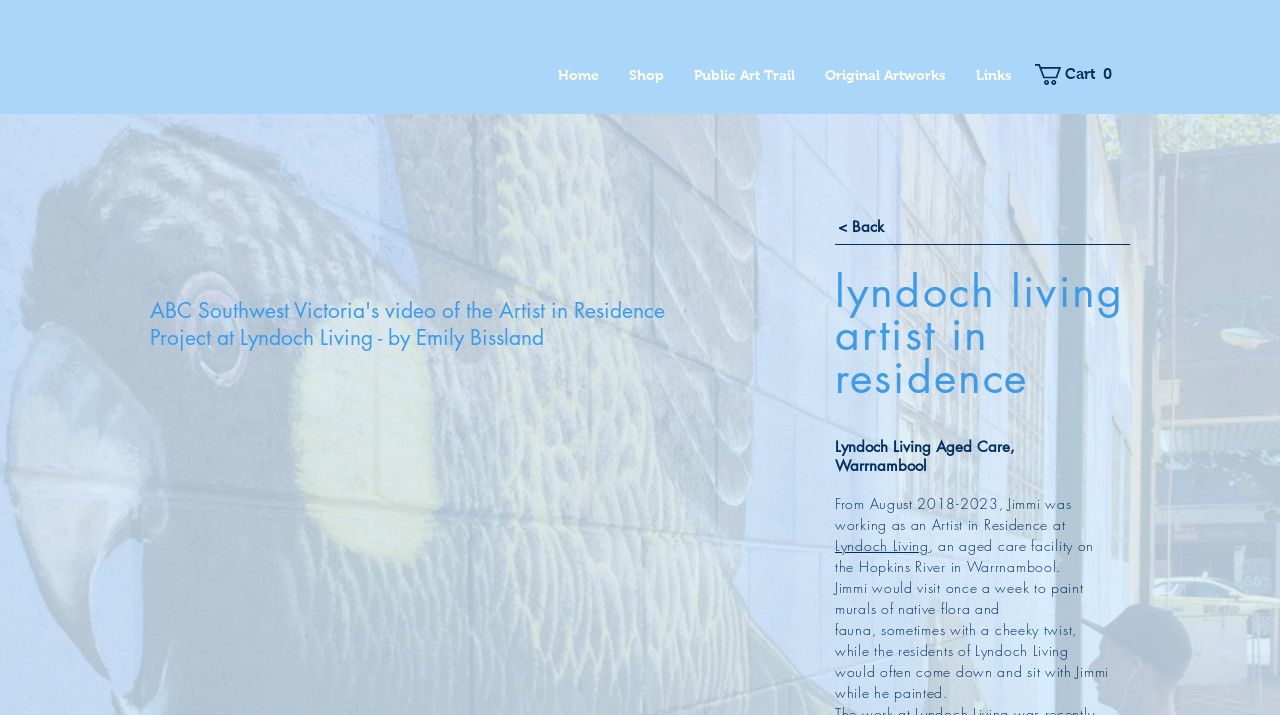Given the description of the UI element: "lyndoch living artist in residence", predict the bounding box coordinates in the form of [left, top, right, bottom], with each value being a float between 0 and 1.

[0.652, 0.369, 0.878, 0.568]